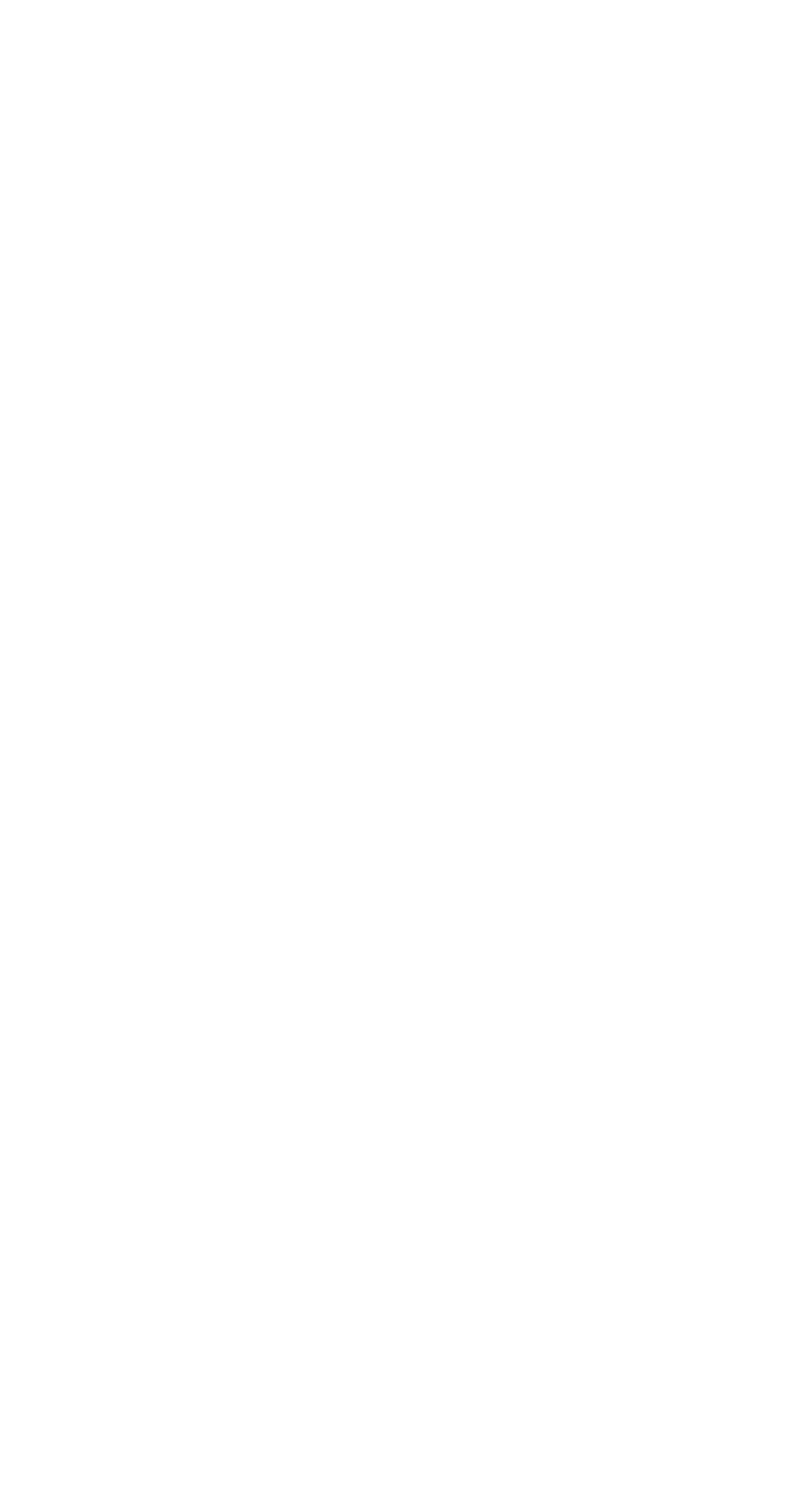Pinpoint the bounding box coordinates of the element that must be clicked to accomplish the following instruction: "Read more about Amit Shukla". The coordinates should be in the format of four float numbers between 0 and 1, i.e., [left, top, right, bottom].

[0.103, 0.158, 0.89, 0.64]